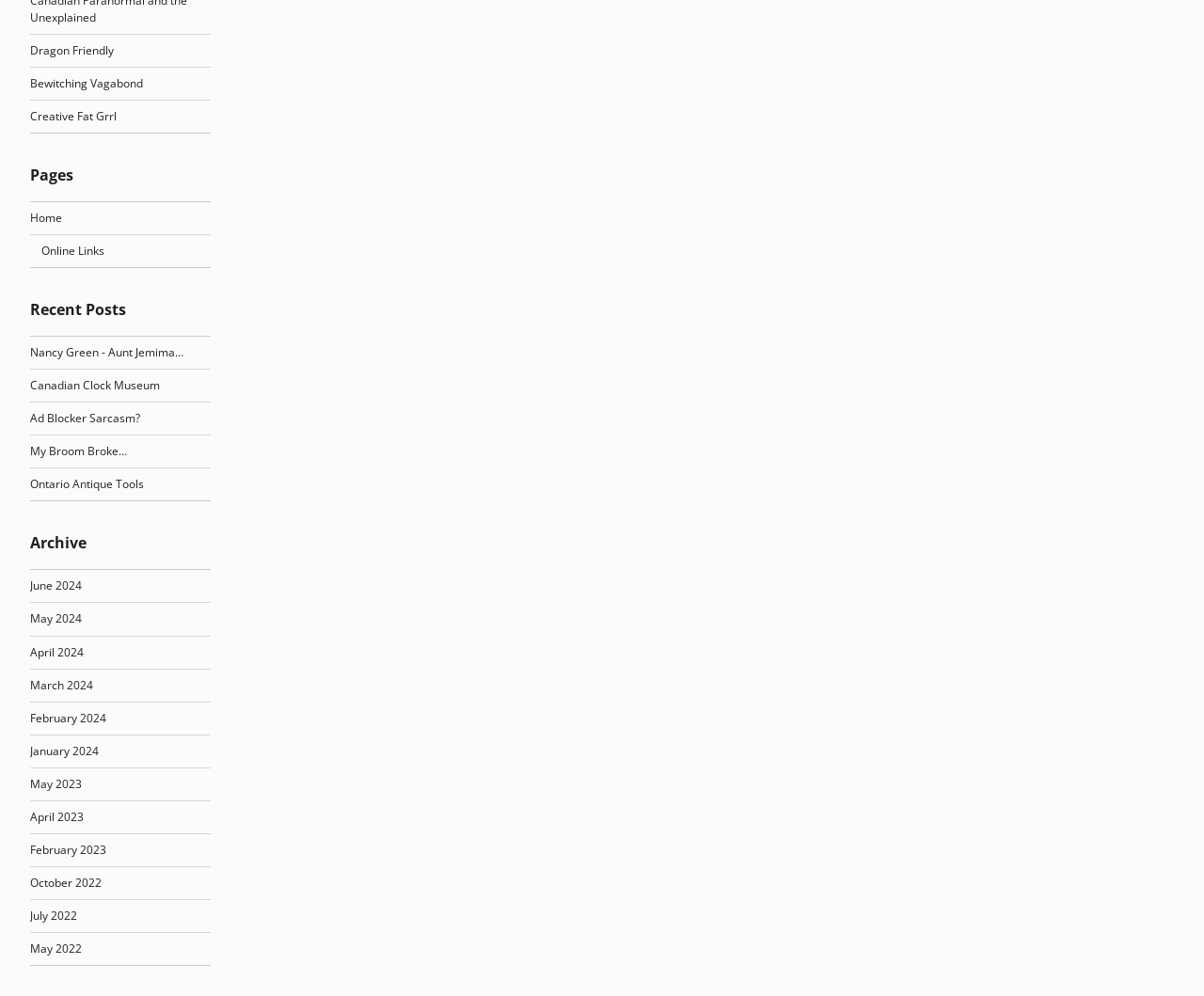Give the bounding box coordinates for this UI element: "Archive". The coordinates should be four float numbers between 0 and 1, arranged as [left, top, right, bottom].

[0.025, 0.535, 0.072, 0.556]